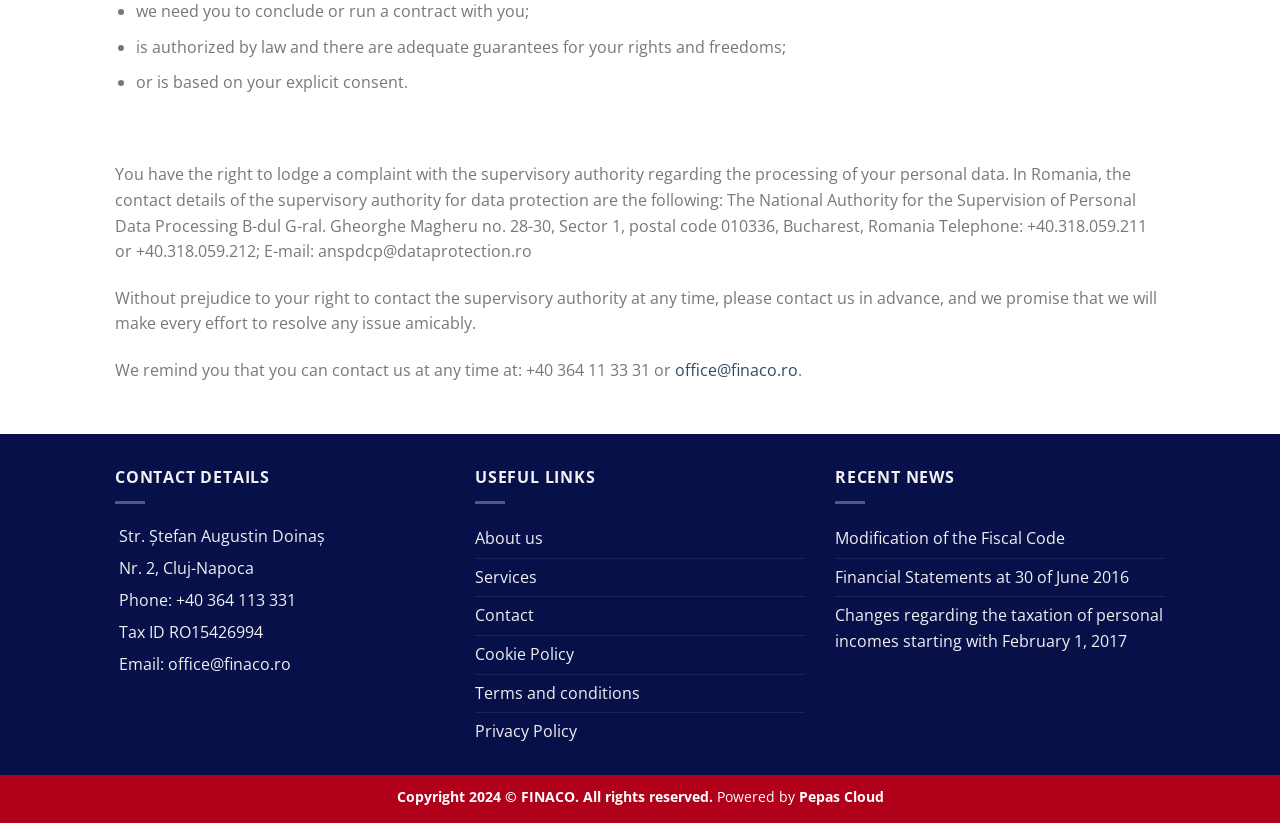Extract the bounding box coordinates for the described element: "Contact". The coordinates should be represented as four float numbers between 0 and 1: [left, top, right, bottom].

[0.371, 0.726, 0.417, 0.771]